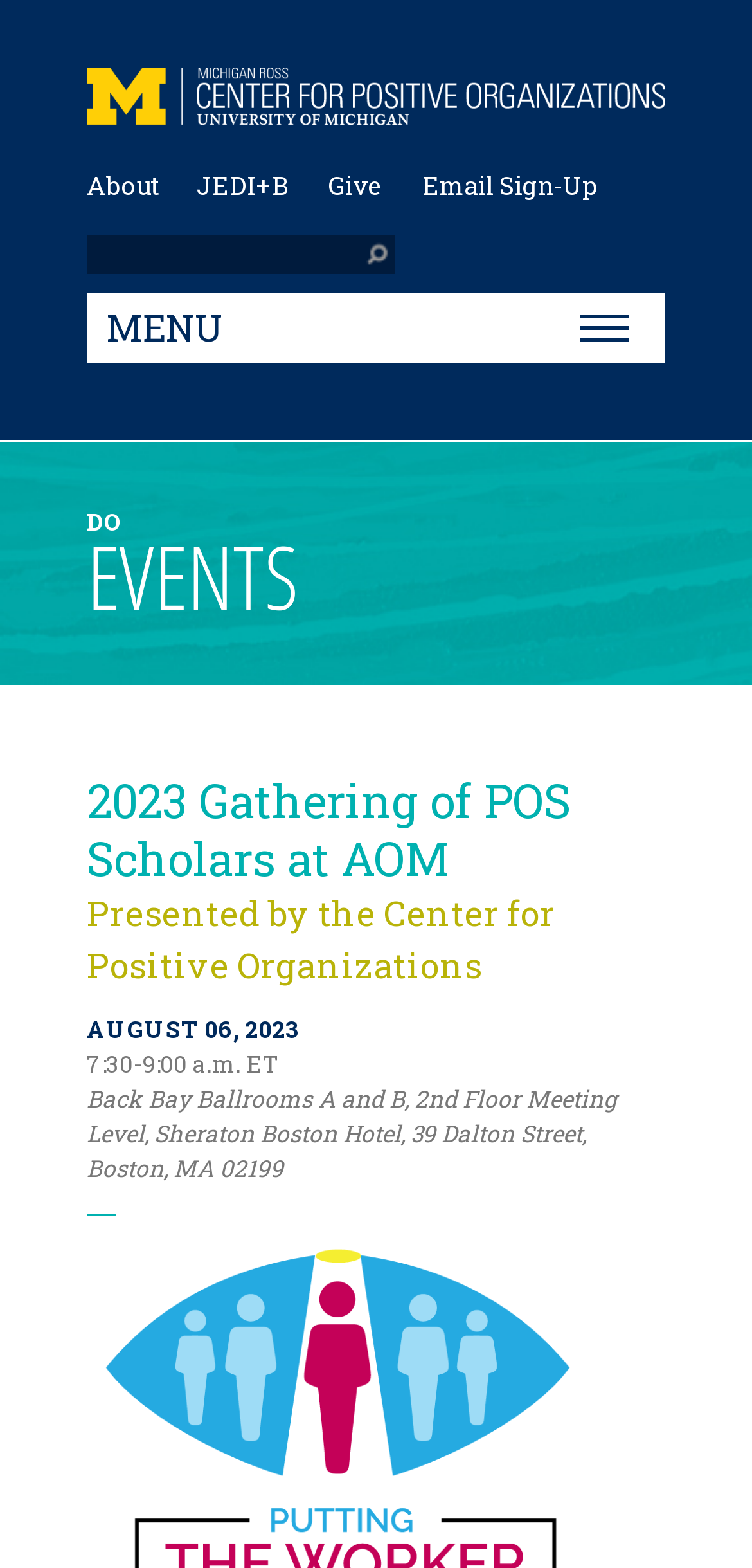Please mark the clickable region by giving the bounding box coordinates needed to complete this instruction: "View the 2023 Gathering of POS Scholars at AOM event".

[0.115, 0.492, 0.885, 0.566]